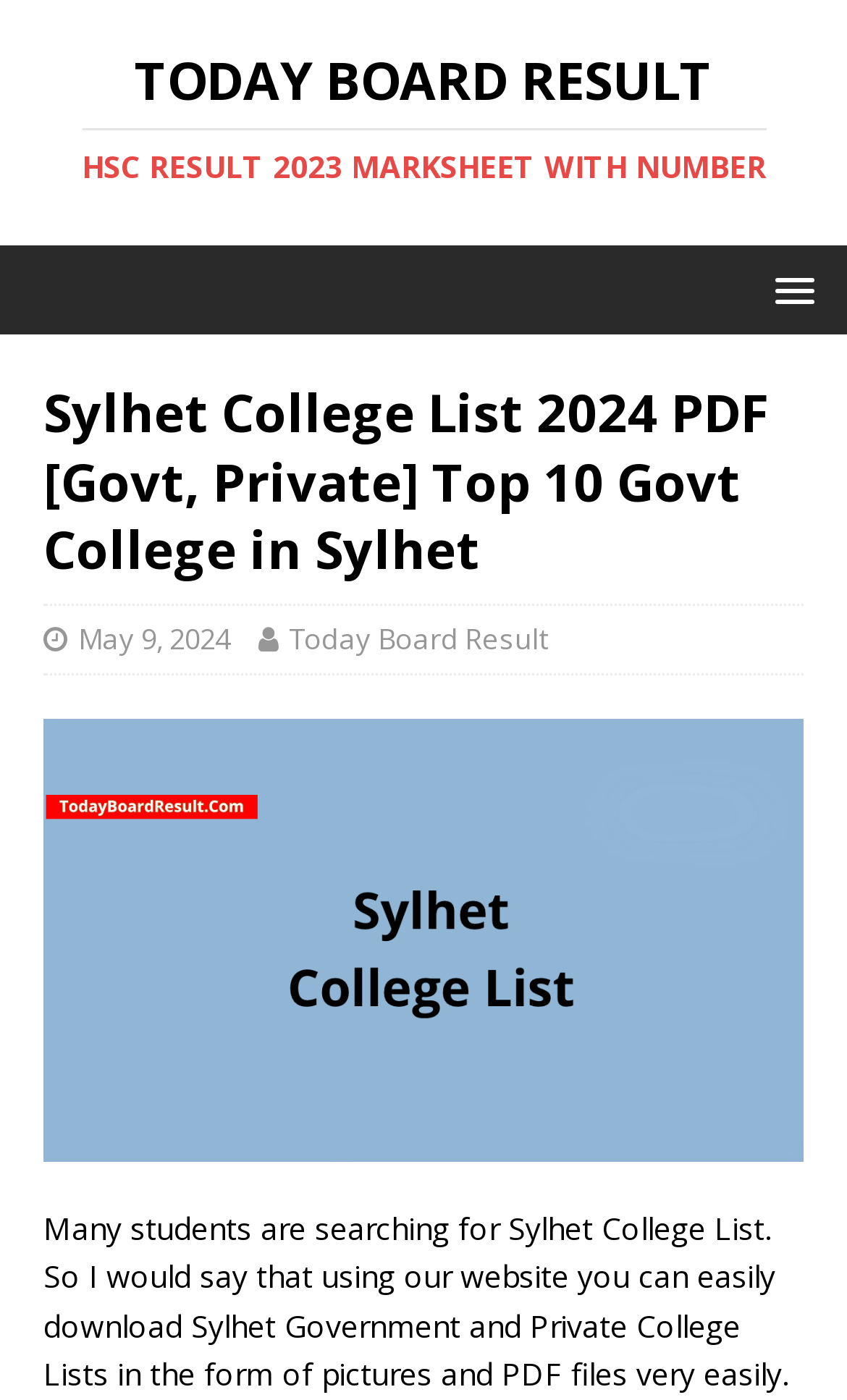Use one word or a short phrase to answer the question provided: 
What is the format of the downloadable lists?

pictures and PDF files